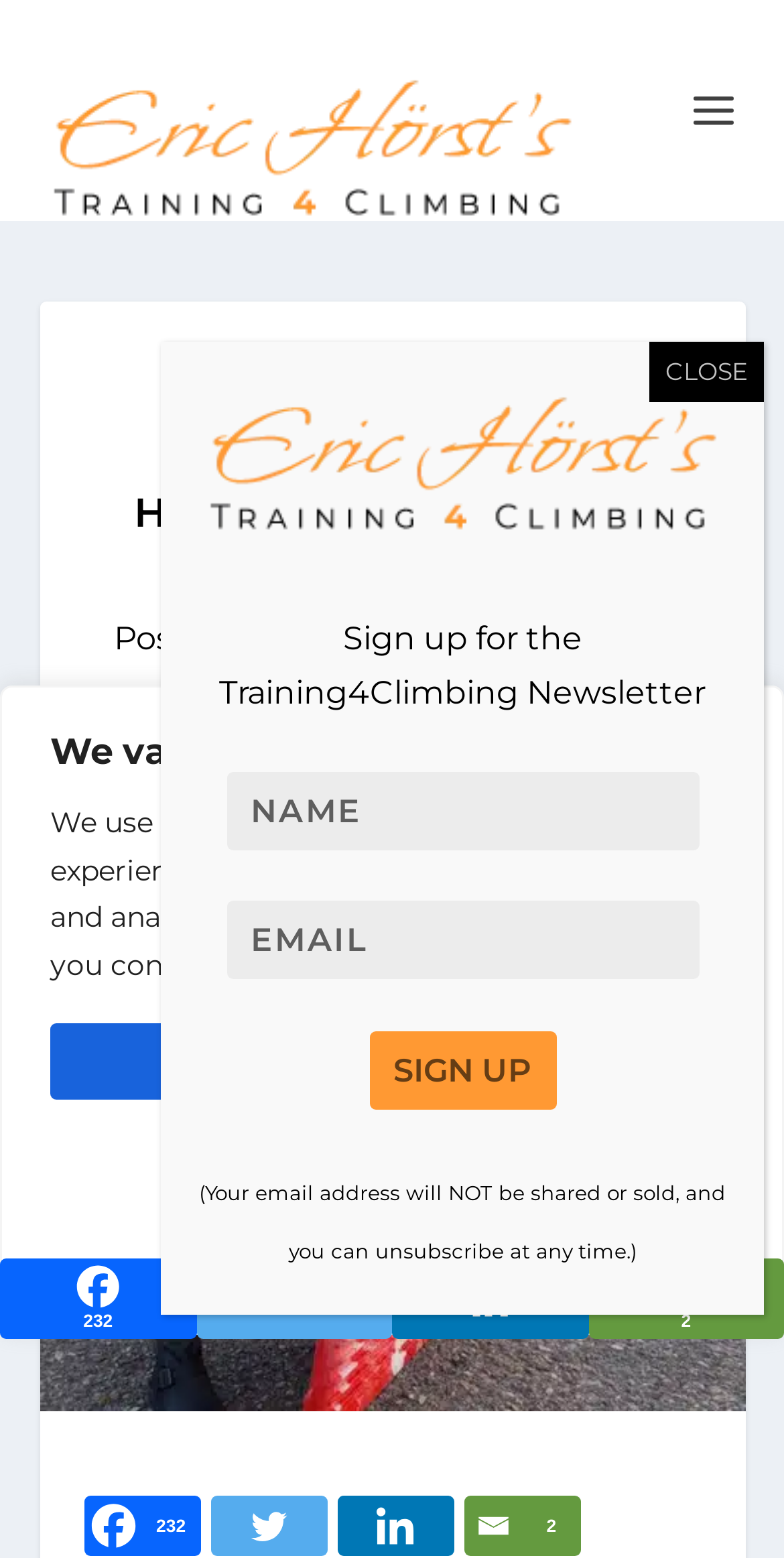Please reply with a single word or brief phrase to the question: 
How many buttons are in the cookie consent banner?

3